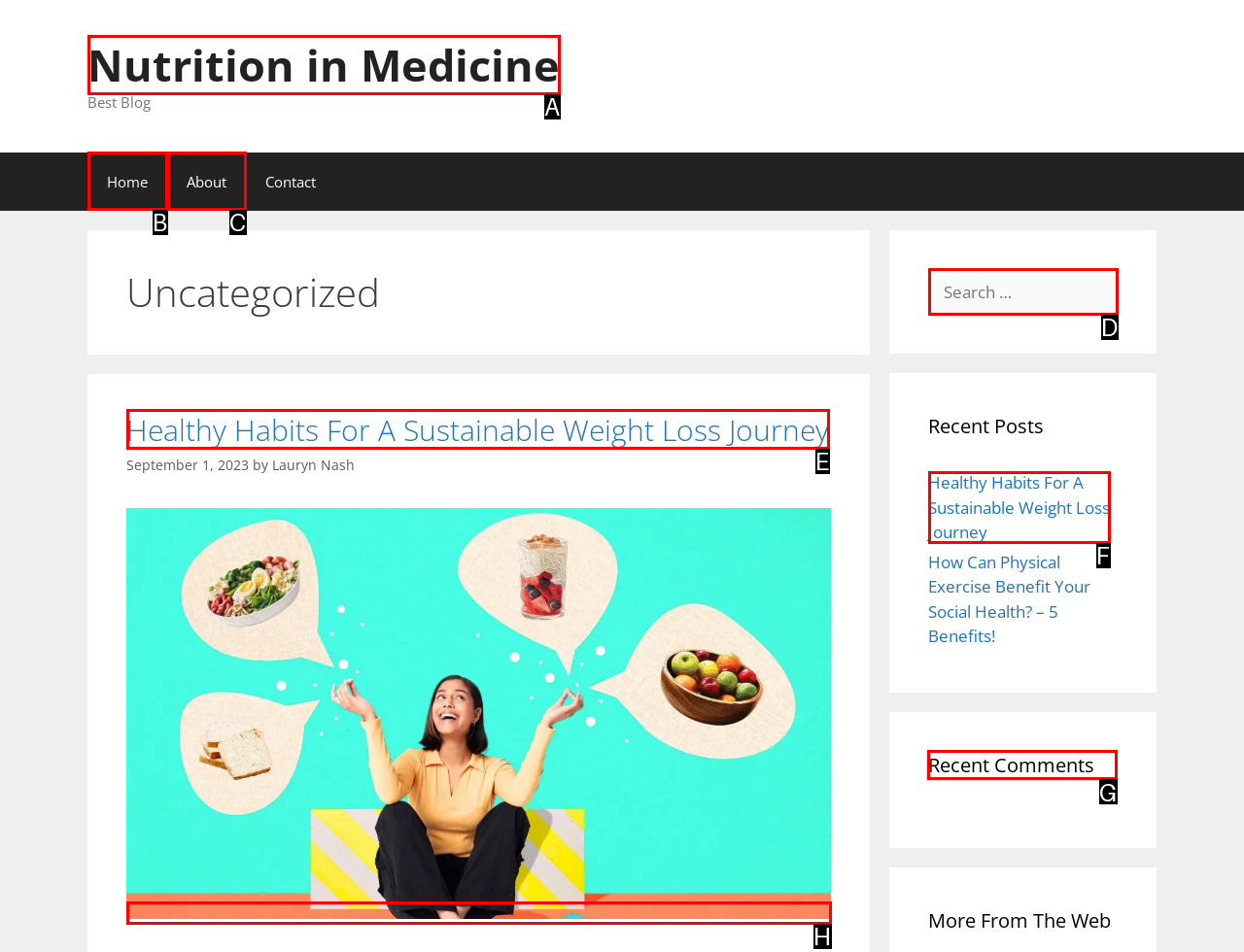For the task "check recent comments", which option's letter should you click? Answer with the letter only.

G